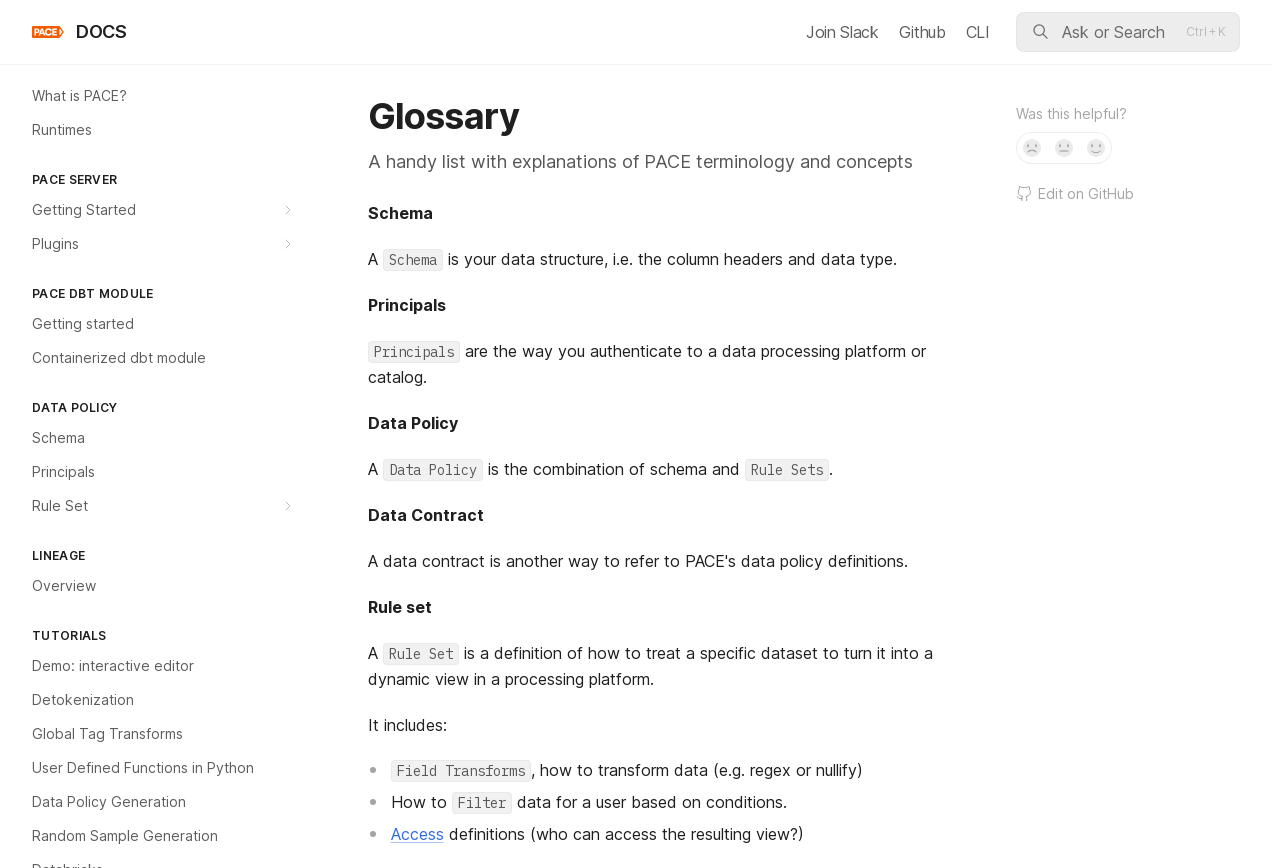Indicate the bounding box coordinates of the element that needs to be clicked to satisfy the following instruction: "Check 'Was this helpful?'". The coordinates should be four float numbers between 0 and 1, i.e., [left, top, right, bottom].

[0.794, 0.121, 0.88, 0.141]